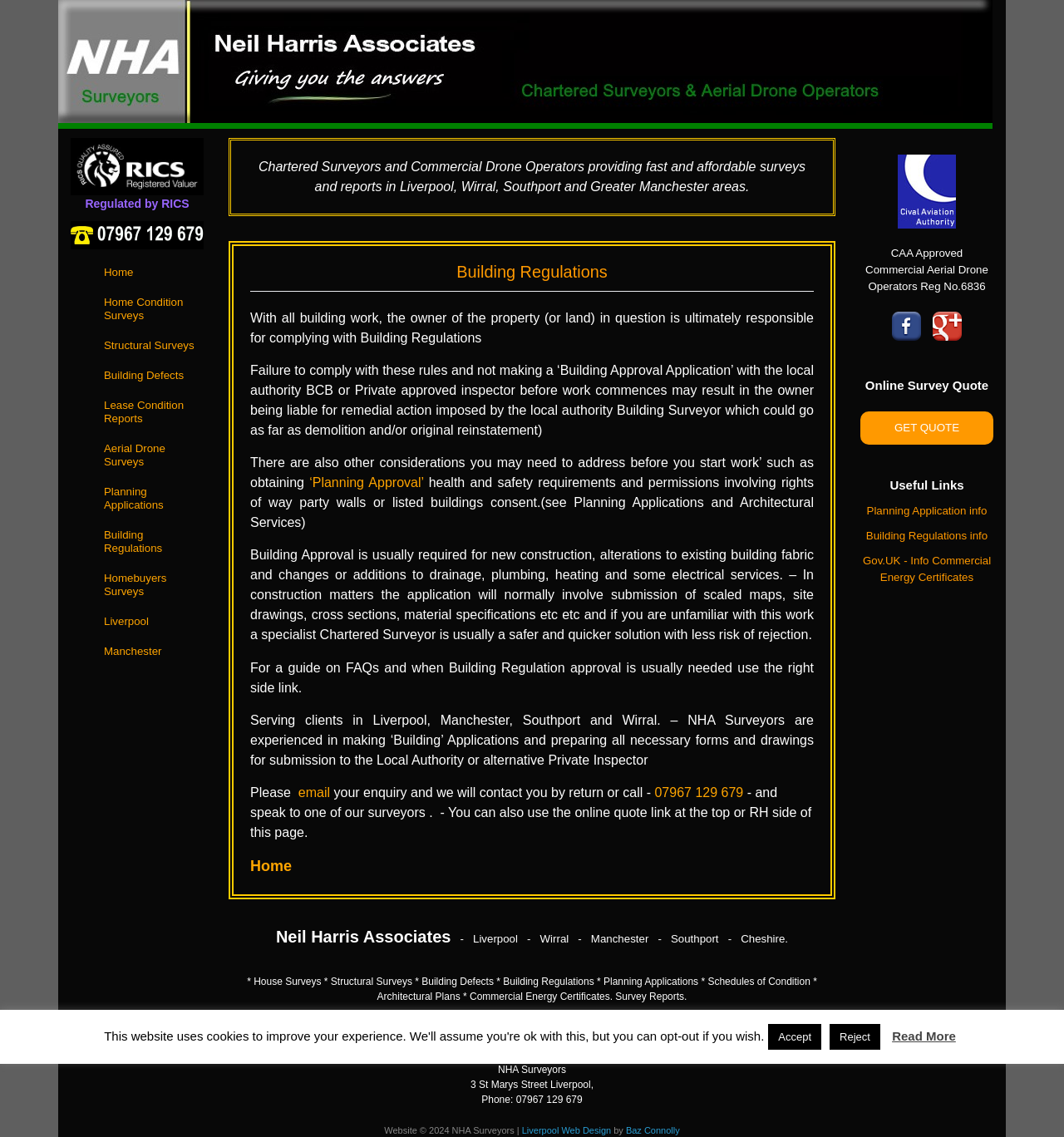Describe all the significant parts and information present on the webpage.

The webpage is about Neil Harris Associates, a chartered surveyor and commercial drone operator providing services in Liverpool, Wirral, Southport, and Greater Manchester areas. 

At the top of the page, there is a logo image and a navigation menu with links to different services, including Home, Home Condition Surveys, Structural Surveys, Building Defects, Lease Condition Reports, Aerial Drone Surveys, Planning Applications, Building Regulations, Homebuyers Surveys, and locations such as Liverpool and Manchester.

Below the navigation menu, there is a brief introduction to the company, stating that they are chartered surveyors and commercial drone operators providing fast and affordable surveys and reports.

The main content of the page is about Building Regulations, with a heading "Building Regulations" and several paragraphs of text explaining the importance of complying with Building Regulations, the consequences of non-compliance, and the services provided by Neil Harris Associates in this area.

On the right side of the page, there are links to useful resources, including a guide to FAQs and when Building Regulation approval is usually needed, as well as links to Planning Application info, Building Regulations info, and Gov.UK - Info Commercial Energy Certificates.

At the bottom of the page, there is a section with contact information, including an email link, phone number, and address. There is also a link to the company's Privacy Policy and a copyright notice.

Additionally, there are several images and buttons scattered throughout the page, including a CAA Approved Commercial Aerial Drone Operators logo, a "GET QUOTE" button, and "Accept" and "Reject" buttons.